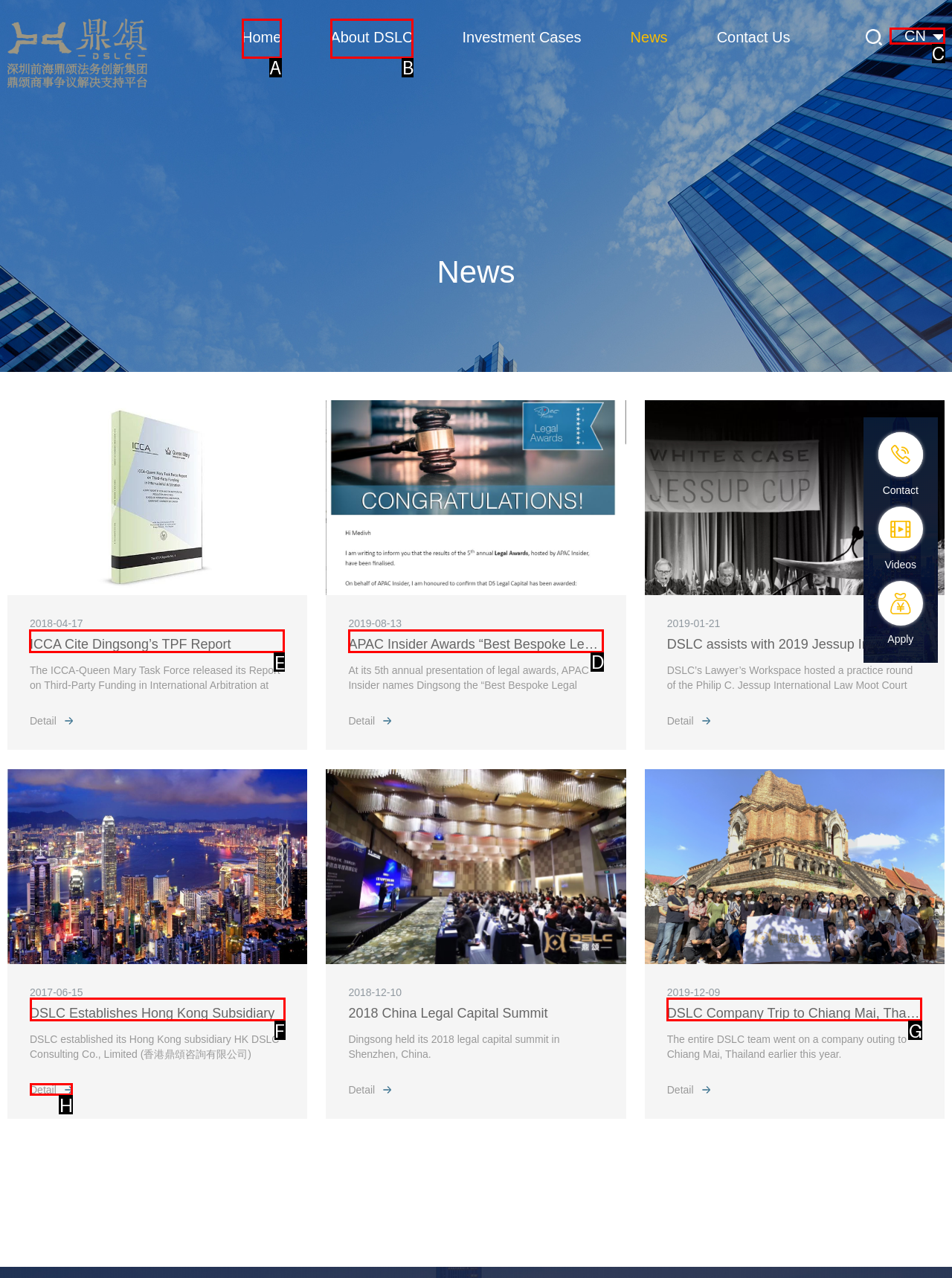Identify the letter of the UI element you should interact with to perform the task: Read news about ICCA Cite Dingsong’s TPF Report
Reply with the appropriate letter of the option.

E